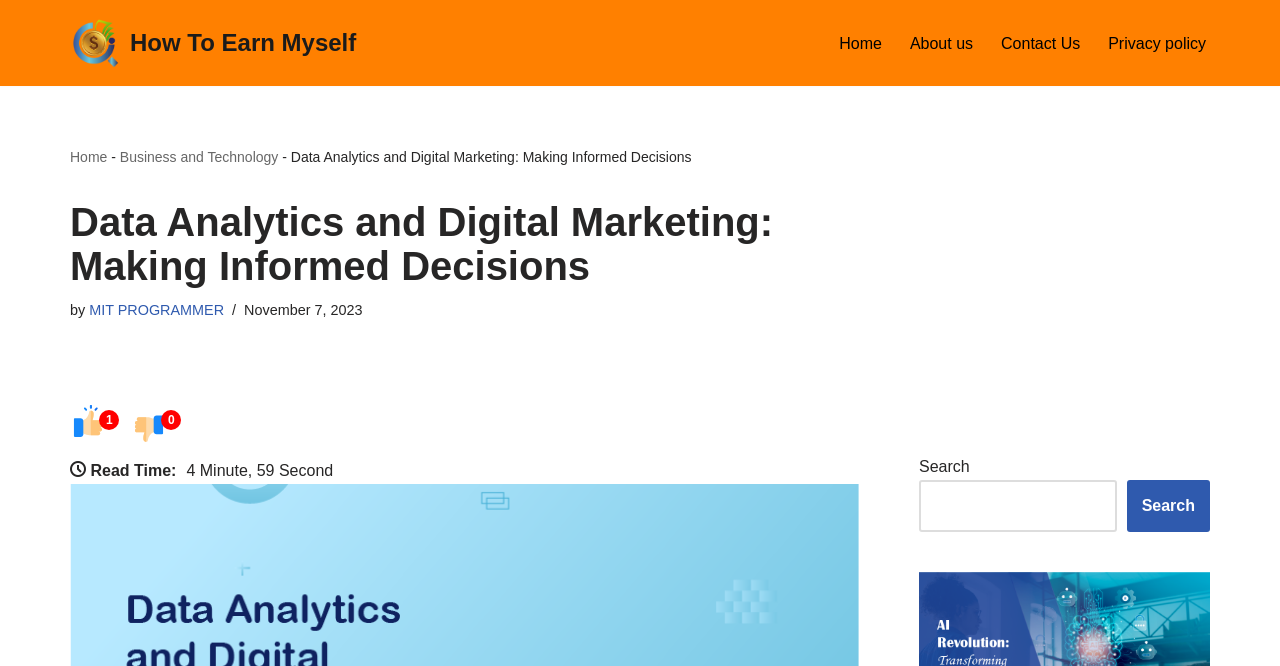Please identify the bounding box coordinates of the clickable element to fulfill the following instruction: "Go to Home page". The coordinates should be four float numbers between 0 and 1, i.e., [left, top, right, bottom].

[0.656, 0.045, 0.689, 0.085]